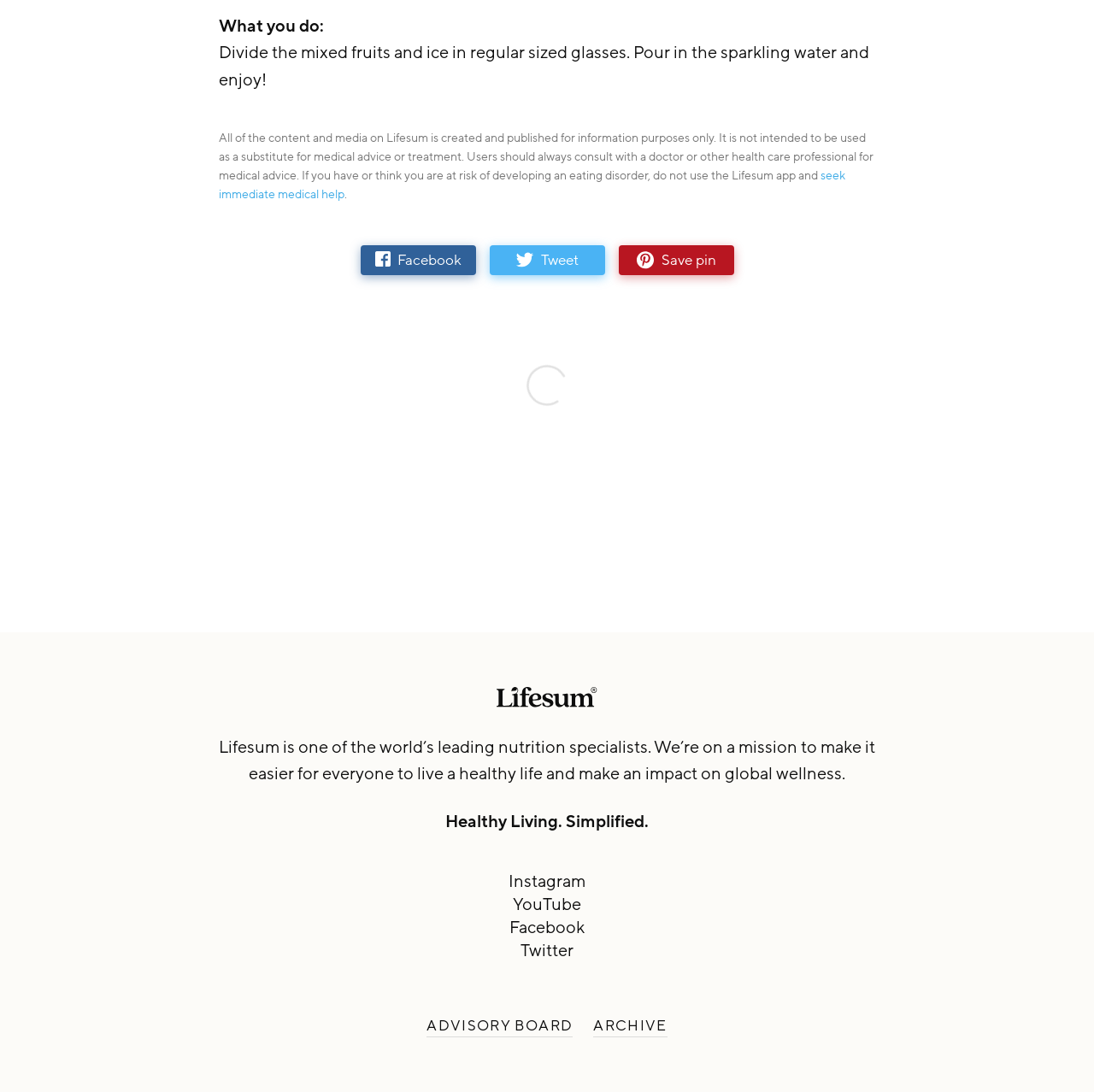Determine the bounding box coordinates of the region I should click to achieve the following instruction: "watch YouTube". Ensure the bounding box coordinates are four float numbers between 0 and 1, i.e., [left, top, right, bottom].

[0.469, 0.818, 0.531, 0.839]